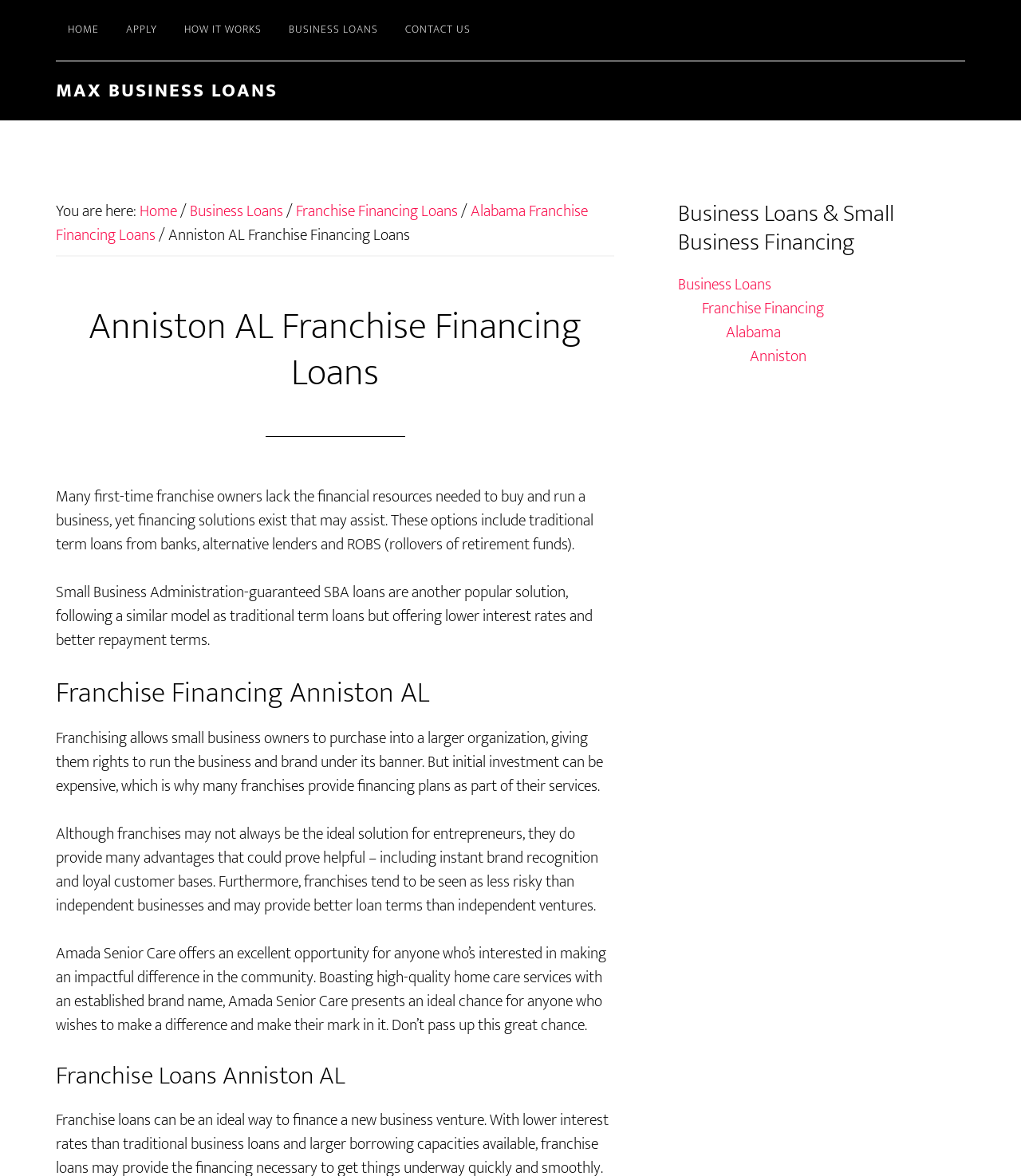Please reply with a single word or brief phrase to the question: 
What is the current page about?

Franchise Financing Loans